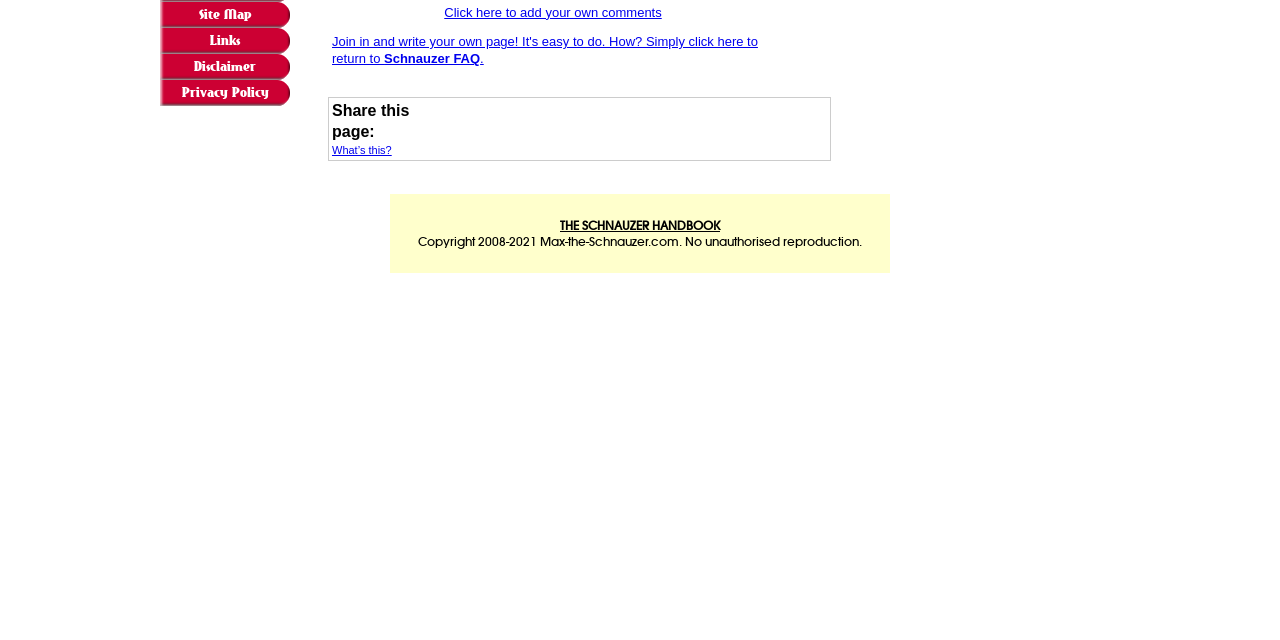Locate the bounding box of the UI element based on this description: "Disclaimer". Provide four float numbers between 0 and 1 as [left, top, right, bottom].

[0.125, 0.084, 0.227, 0.125]